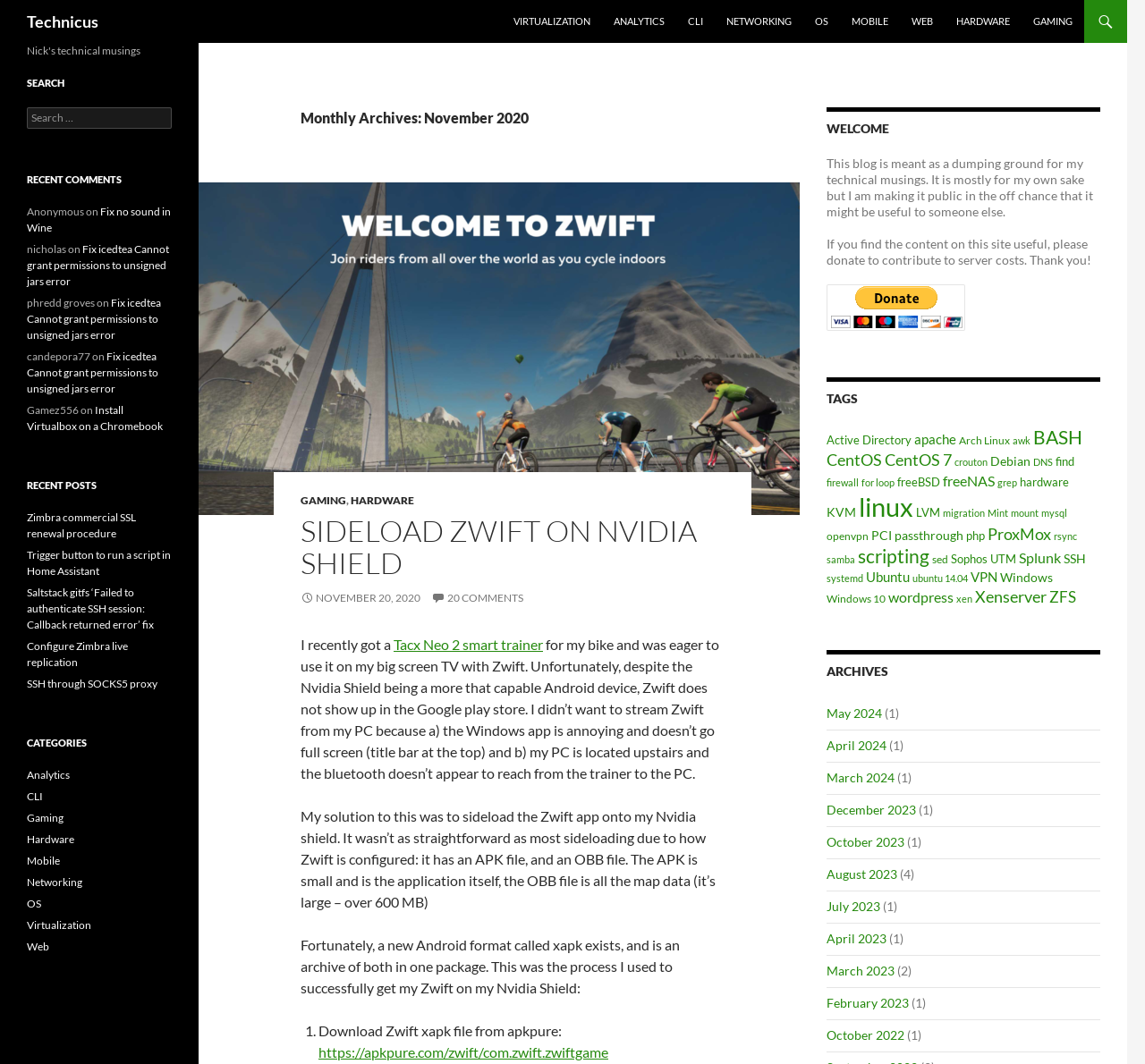Create an elaborate caption for the webpage.

The webpage is titled "November 2020 - Technicus" and has a heading with the same title at the top. Below the title, there are several links to different categories, including "VIRTUALIZATION", "ANALYTICS", "CLI", and others, which are arranged horizontally across the page.

On the left side of the page, there is a header section with a heading "Monthly Archives: November 2020" and a link to an article titled "Sideload Zwift on NVIDIA Shield". Below this, there is a section with a heading "SIDELOAD ZWIFT ON NVIDIA SHIELD" and a link to the same article. The article appears to be a tutorial on how to sideload the Zwift app onto an Nvidia Shield device.

The main content of the article is divided into several sections, including an introduction, a list of steps to follow, and a conclusion. The introduction explains the problem of not being able to download the Zwift app from the Google Play Store and the solution of sideloading it. The list of steps includes downloading the Zwift xapk file, installing it, and configuring the app. The conclusion summarizes the process and provides additional information.

On the right side of the page, there is a section with a heading "WELCOME" and a brief introduction to the blog. Below this, there is a section with a heading "TAGS" and a list of tags, including "Active Directory", "apache", "Arch Linux", and many others. Each tag has a link to a page with related articles.

At the bottom of the page, there is a button to donate to the blog using PayPal.